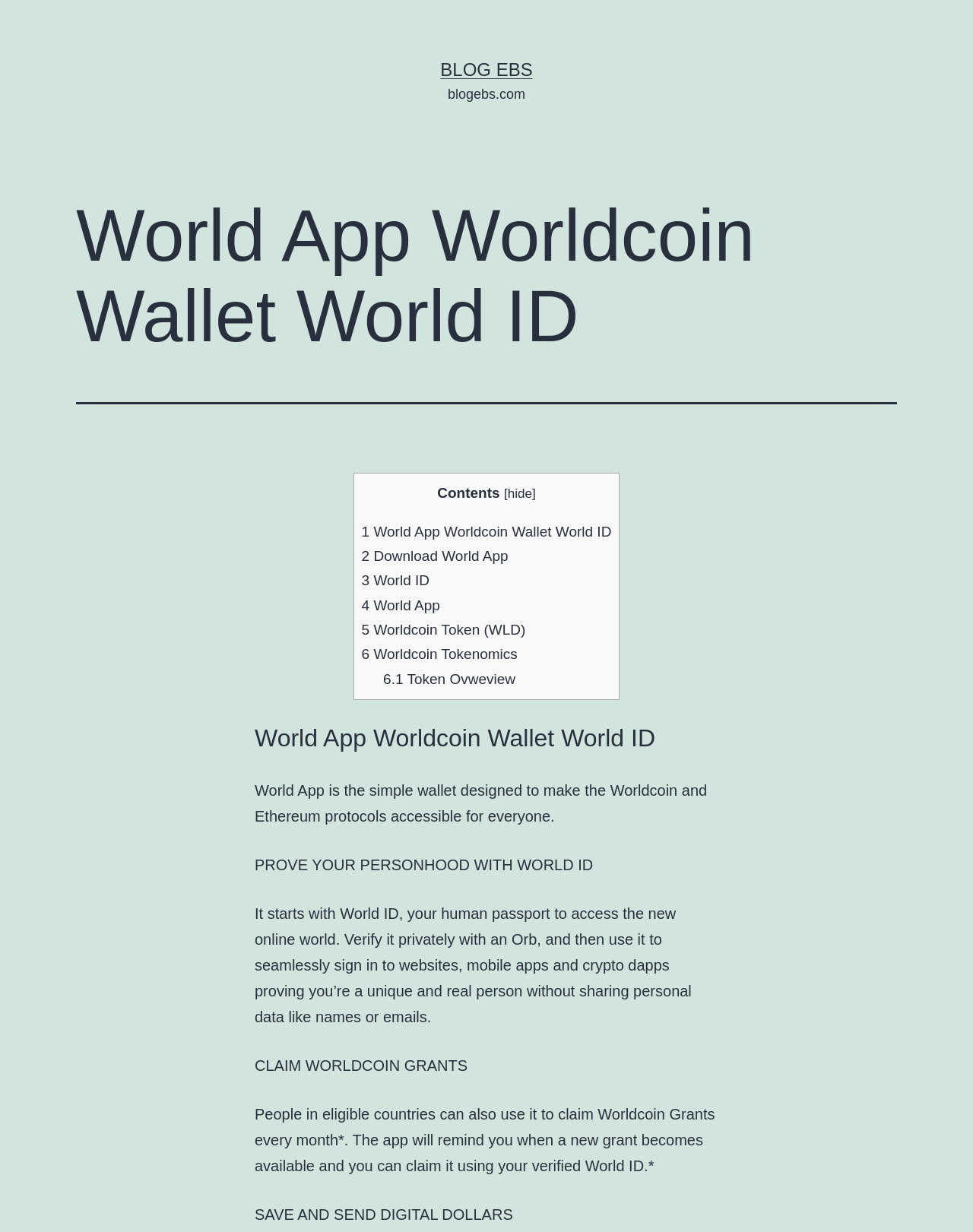Identify the bounding box for the UI element described as: "Blog ebs". The coordinates should be four float numbers between 0 and 1, i.e., [left, top, right, bottom].

[0.453, 0.048, 0.547, 0.065]